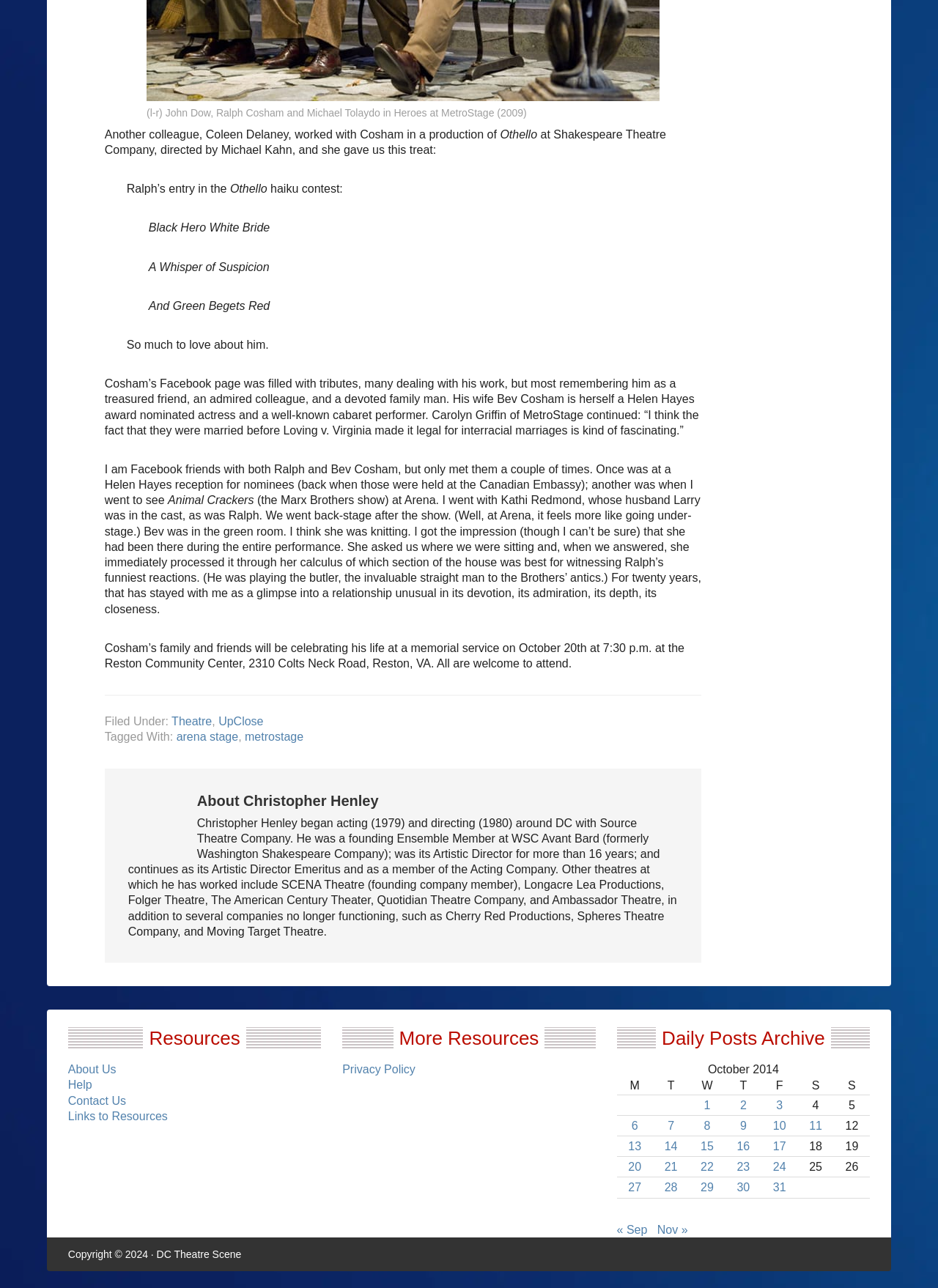Find and provide the bounding box coordinates for the UI element described here: "About Us". The coordinates should be given as four float numbers between 0 and 1: [left, top, right, bottom].

[0.072, 0.825, 0.124, 0.835]